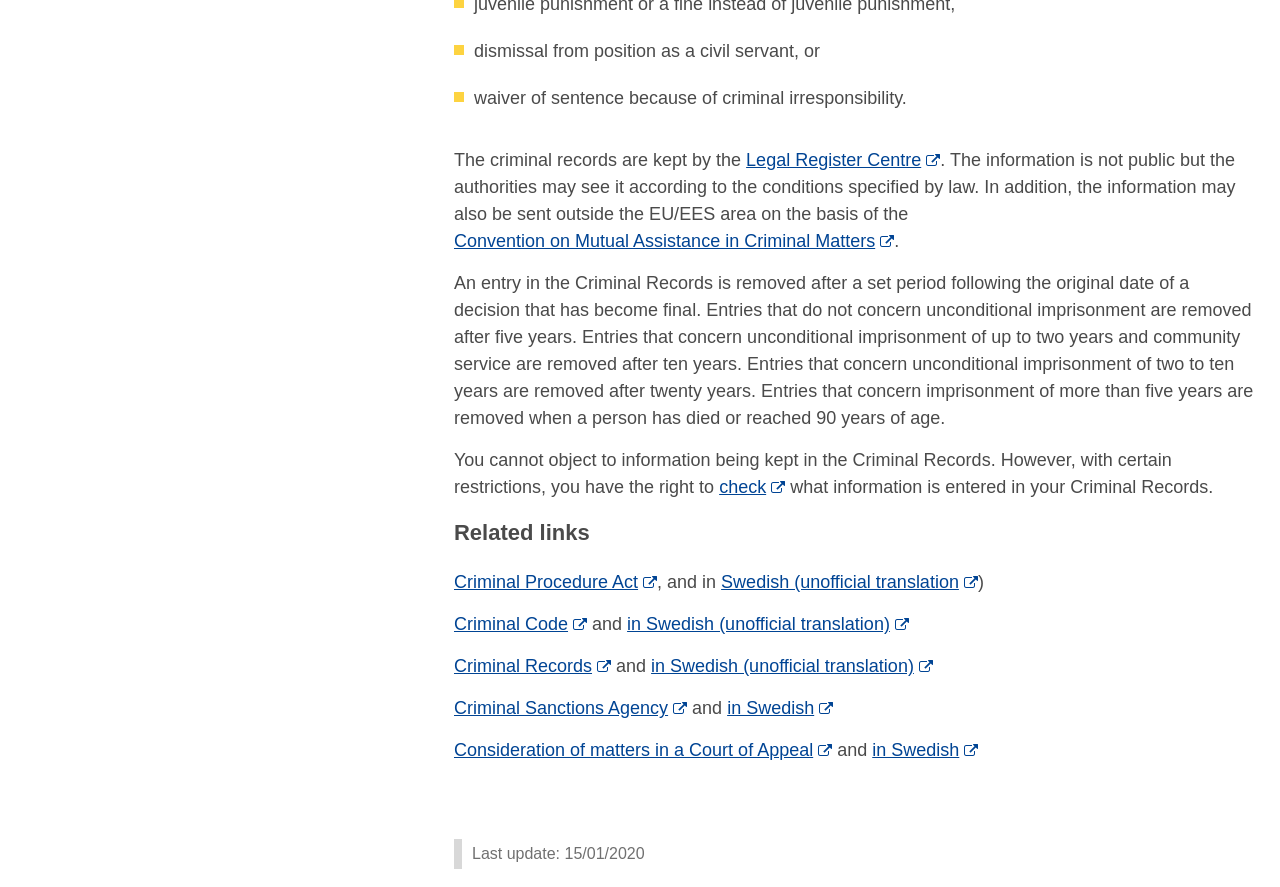What is the purpose of the Legal Register Centre?
Answer the question with a single word or phrase by looking at the picture.

To keep criminal records